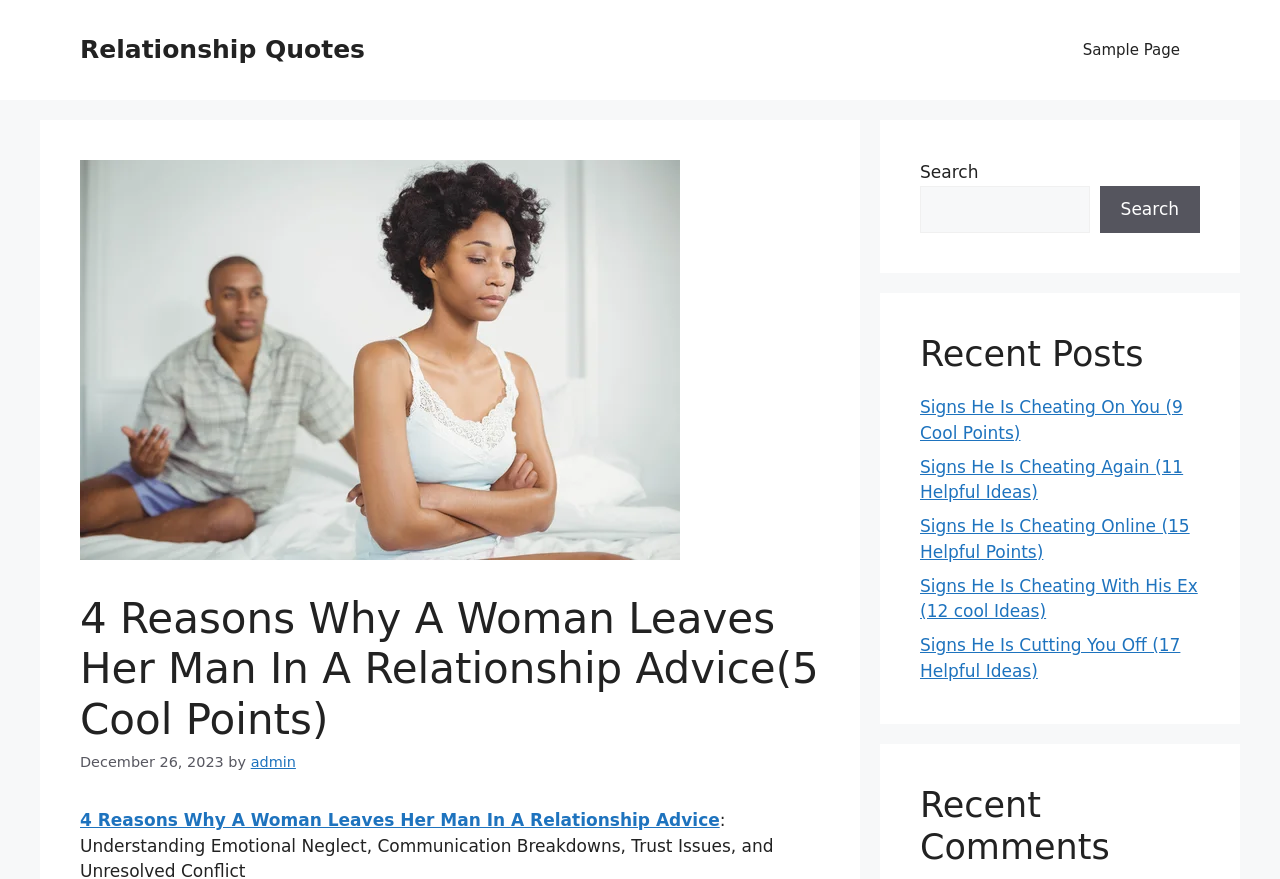Using the description: "parent_node: Search name="s"", determine the UI element's bounding box coordinates. Ensure the coordinates are in the format of four float numbers between 0 and 1, i.e., [left, top, right, bottom].

[0.719, 0.211, 0.851, 0.265]